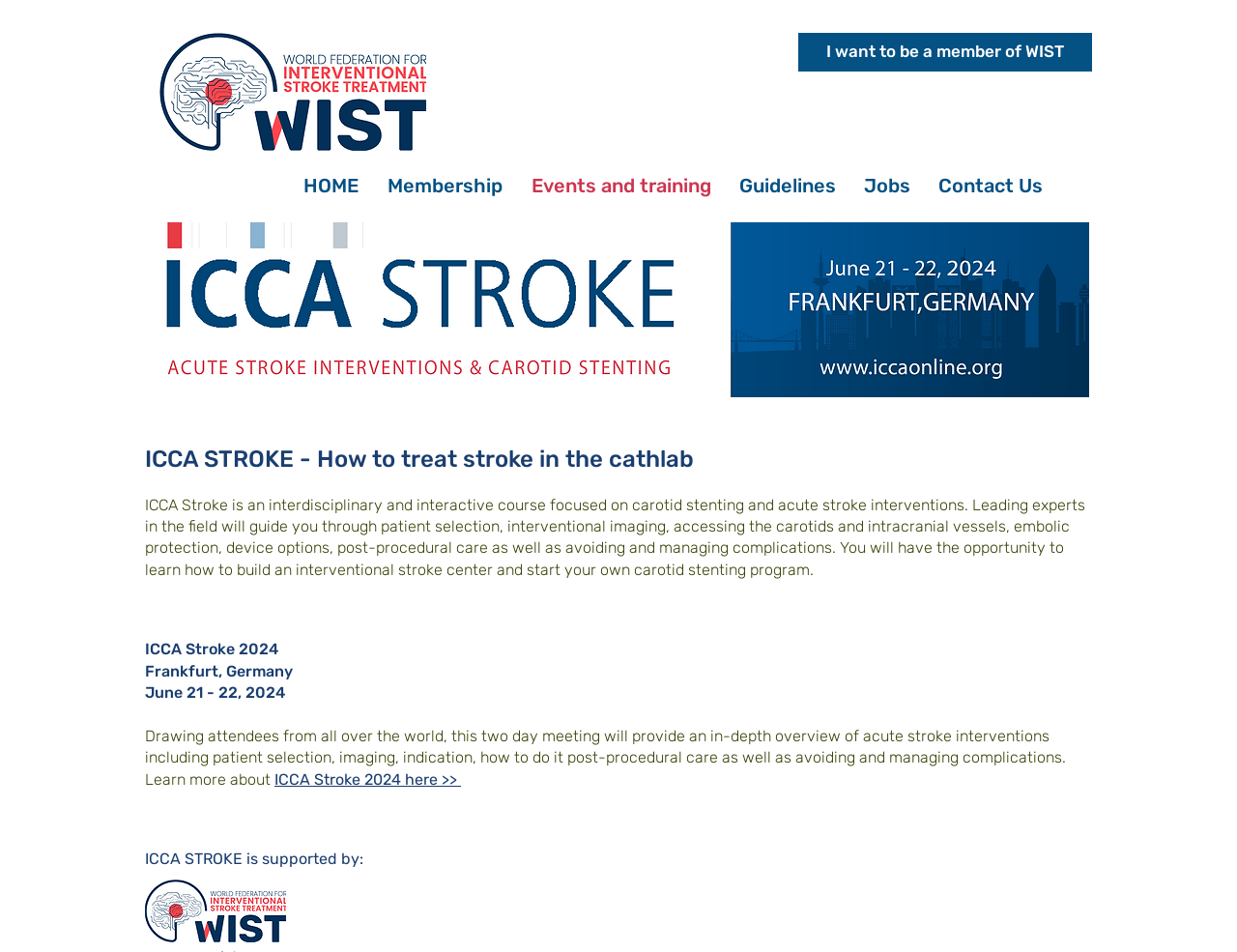What is the purpose of the ICCA Stroke course?
Using the visual information, answer the question in a single word or phrase.

To learn about stroke interventions